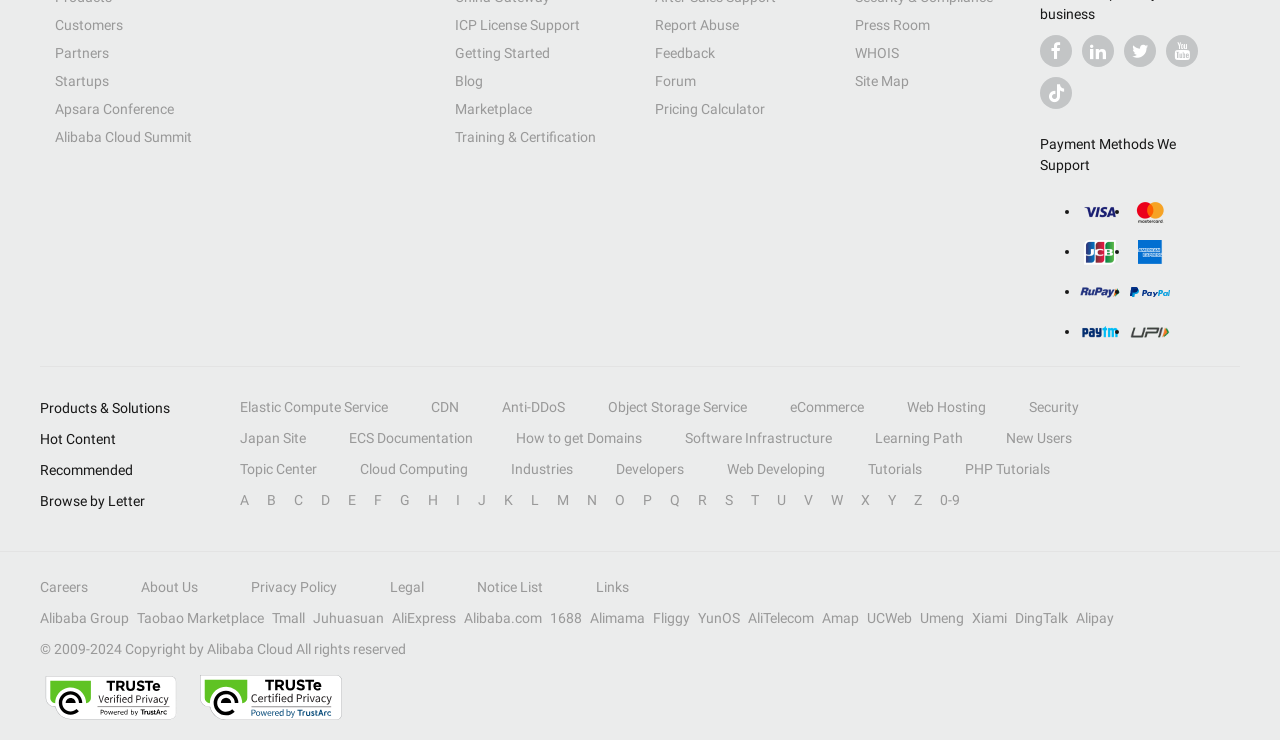What is the category of 'Elastic Compute Service'?
Look at the image and respond with a single word or a short phrase.

Products & Solutions